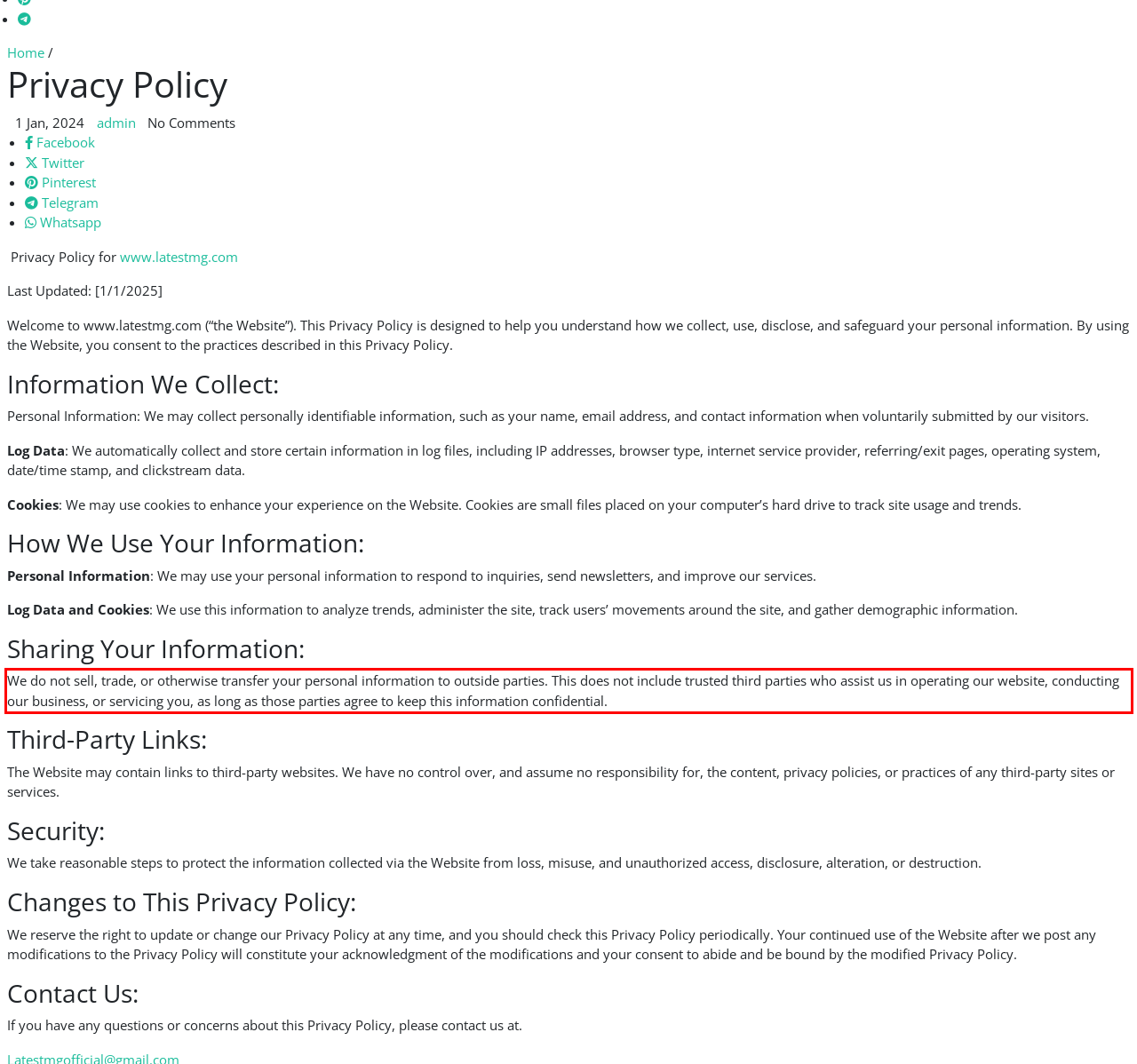You have a screenshot of a webpage with a UI element highlighted by a red bounding box. Use OCR to obtain the text within this highlighted area.

We do not sell, trade, or otherwise transfer your personal information to outside parties. This does not include trusted third parties who assist us in operating our website, conducting our business, or servicing you, as long as those parties agree to keep this information confidential.